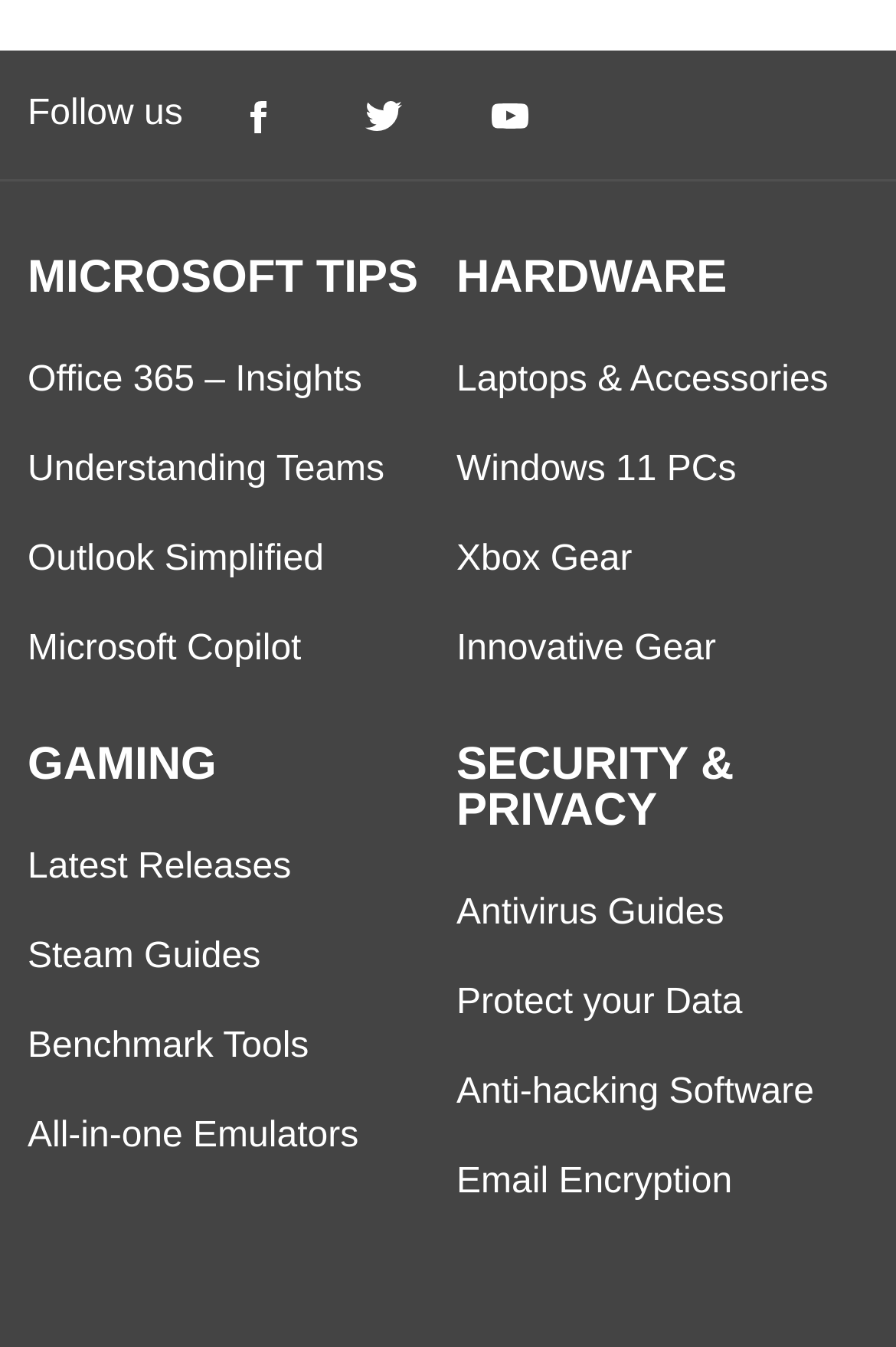Provide the bounding box coordinates of the section that needs to be clicked to accomplish the following instruction: "Explore Laptops & Accessories."

[0.509, 0.267, 0.924, 0.296]